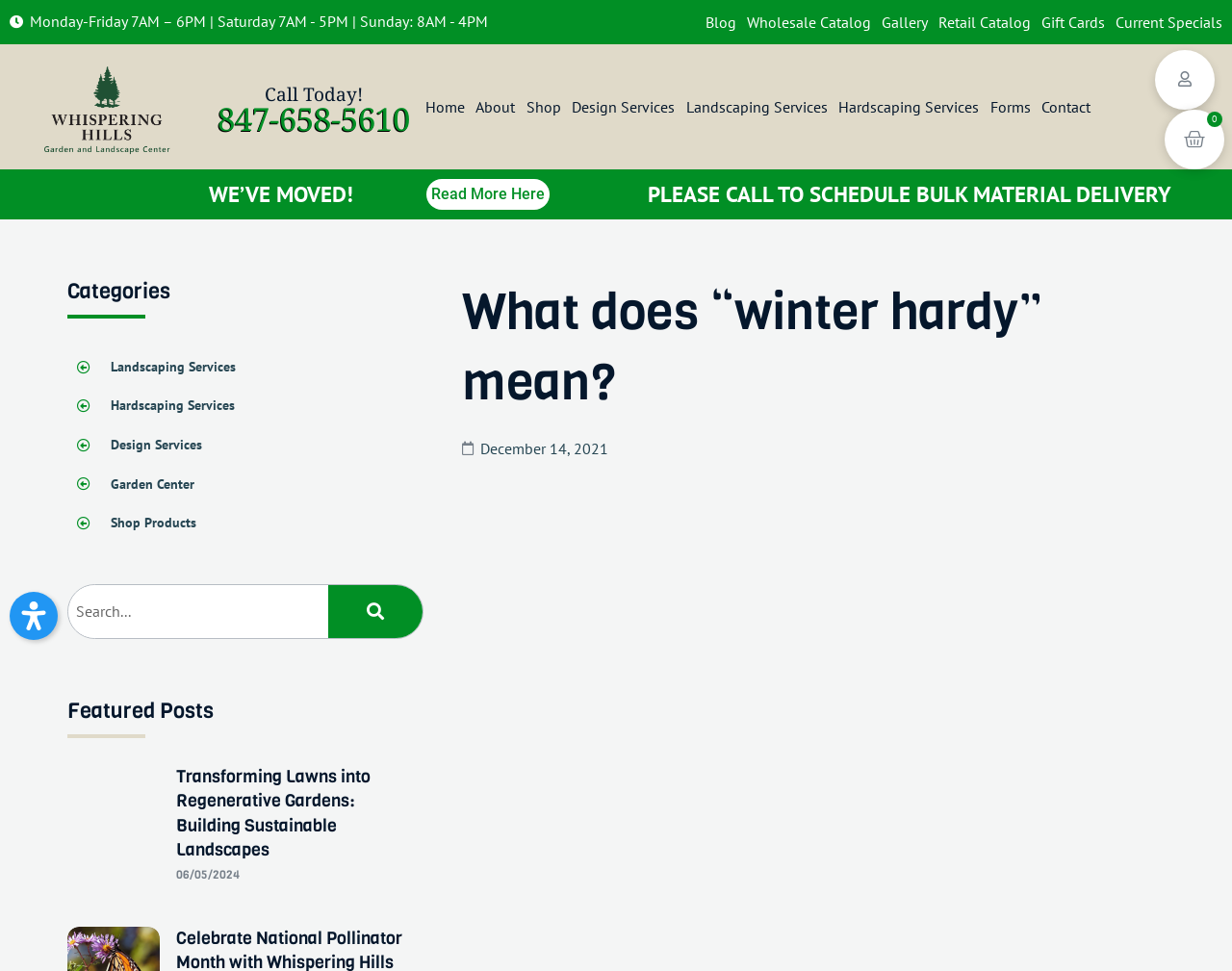Please identify the bounding box coordinates of the clickable element to fulfill the following instruction: "View the 'Gallery'". The coordinates should be four float numbers between 0 and 1, i.e., [left, top, right, bottom].

[0.714, 0.0, 0.755, 0.046]